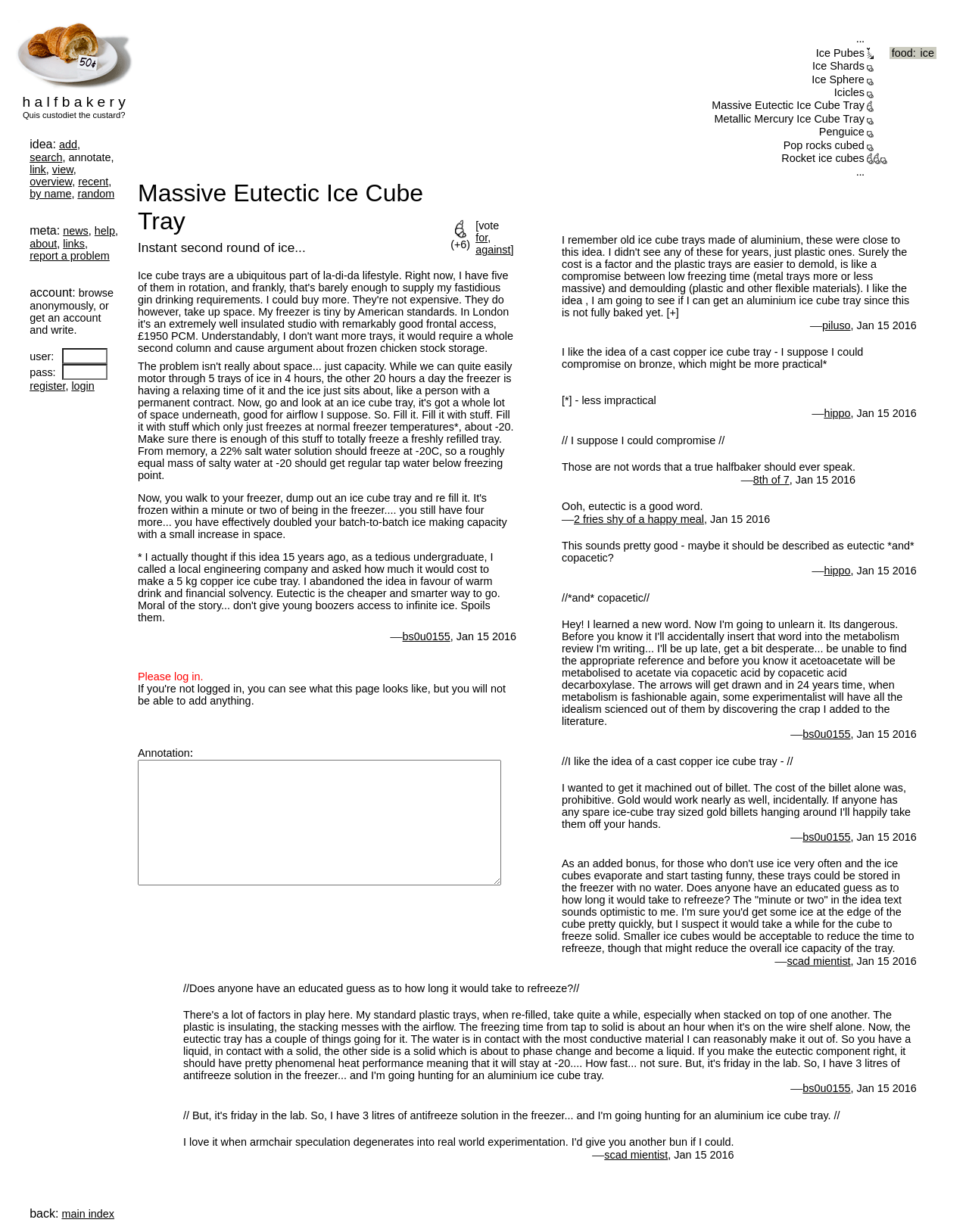Refer to the element description Massive Eutectic Ice Cube Tray and identify the corresponding bounding box in the screenshot. Format the coordinates as (top-left x, top-left y, bottom-right x, bottom-right y) with values in the range of 0 to 1.

[0.142, 0.146, 0.459, 0.207]